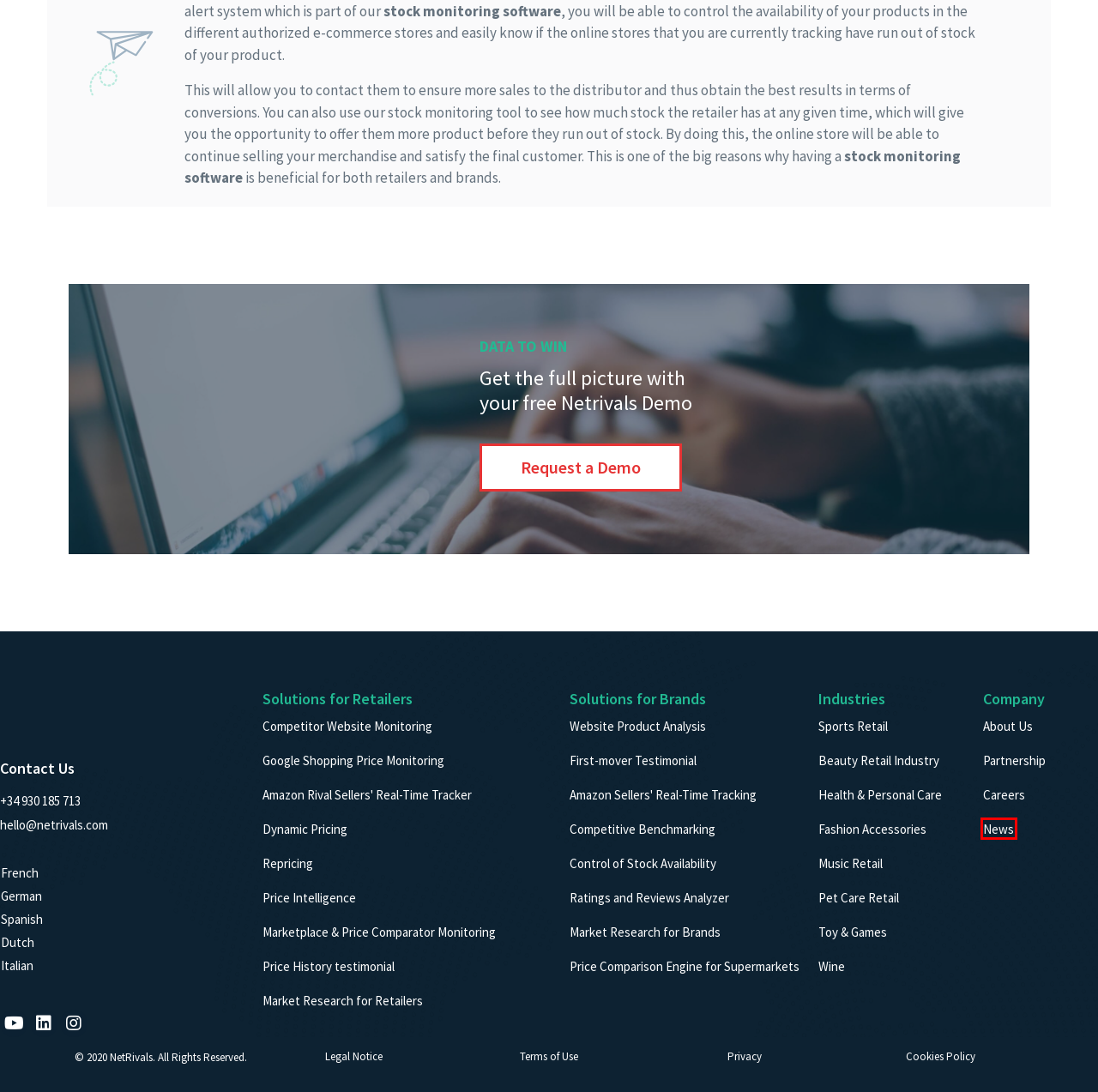You are presented with a screenshot of a webpage containing a red bounding box around a particular UI element. Select the best webpage description that matches the new webpage after clicking the element within the bounding box. Here are the candidates:
A. Netrivals | Price tracking tool for better pricing strategies
B. Beauty retail industry analysis for e-comerce | Netrivals
C. Wine Industry Analysis - Netrivals
D. Netrivals news | Netrivals
E. Google shopping monitoring and repricing | Netrivals
F. Legal Notice | Netrivals
G. Cookies Policy | Netrivals
H. Market Research for e-commerce | ecommerce analysis | Netrivals

D